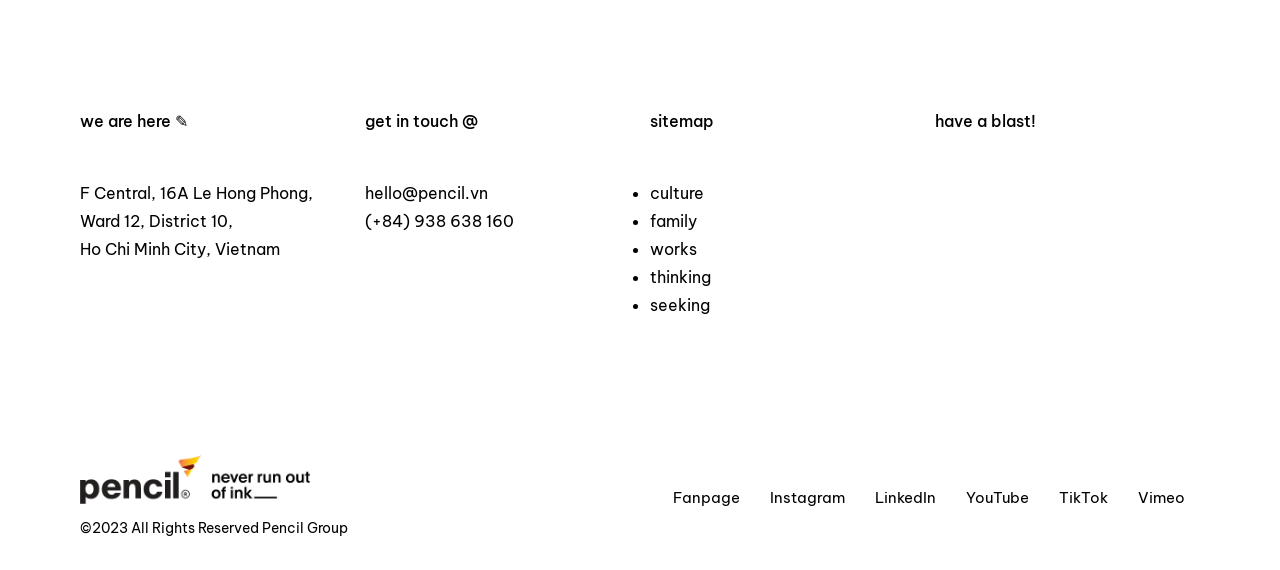Determine the bounding box coordinates for the area that needs to be clicked to fulfill this task: "visit the website's culture page". The coordinates must be given as four float numbers between 0 and 1, i.e., [left, top, right, bottom].

[0.508, 0.321, 0.55, 0.356]